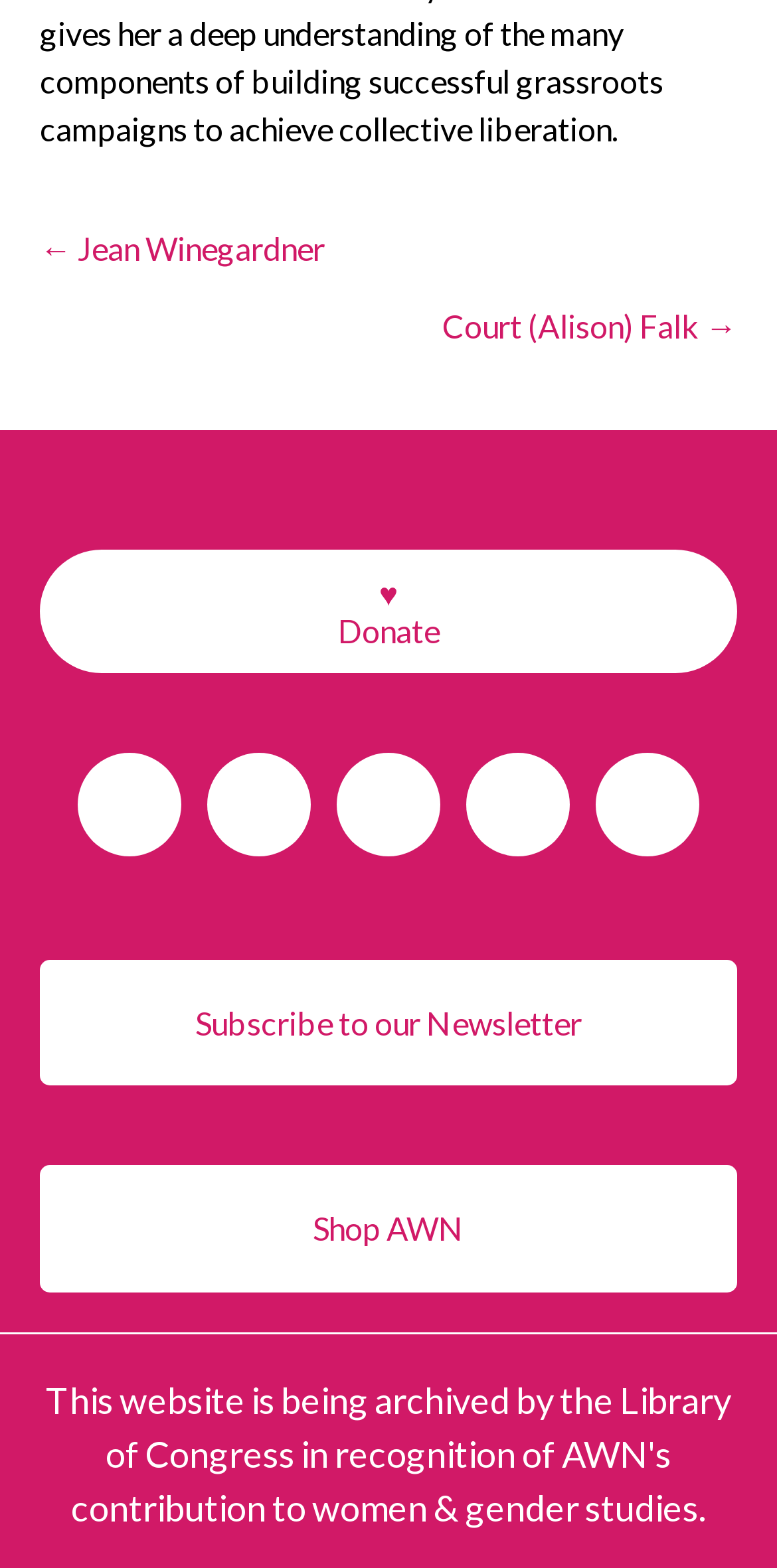Please determine the bounding box coordinates for the element with the description: "Shop AWN".

[0.051, 0.744, 0.949, 0.824]